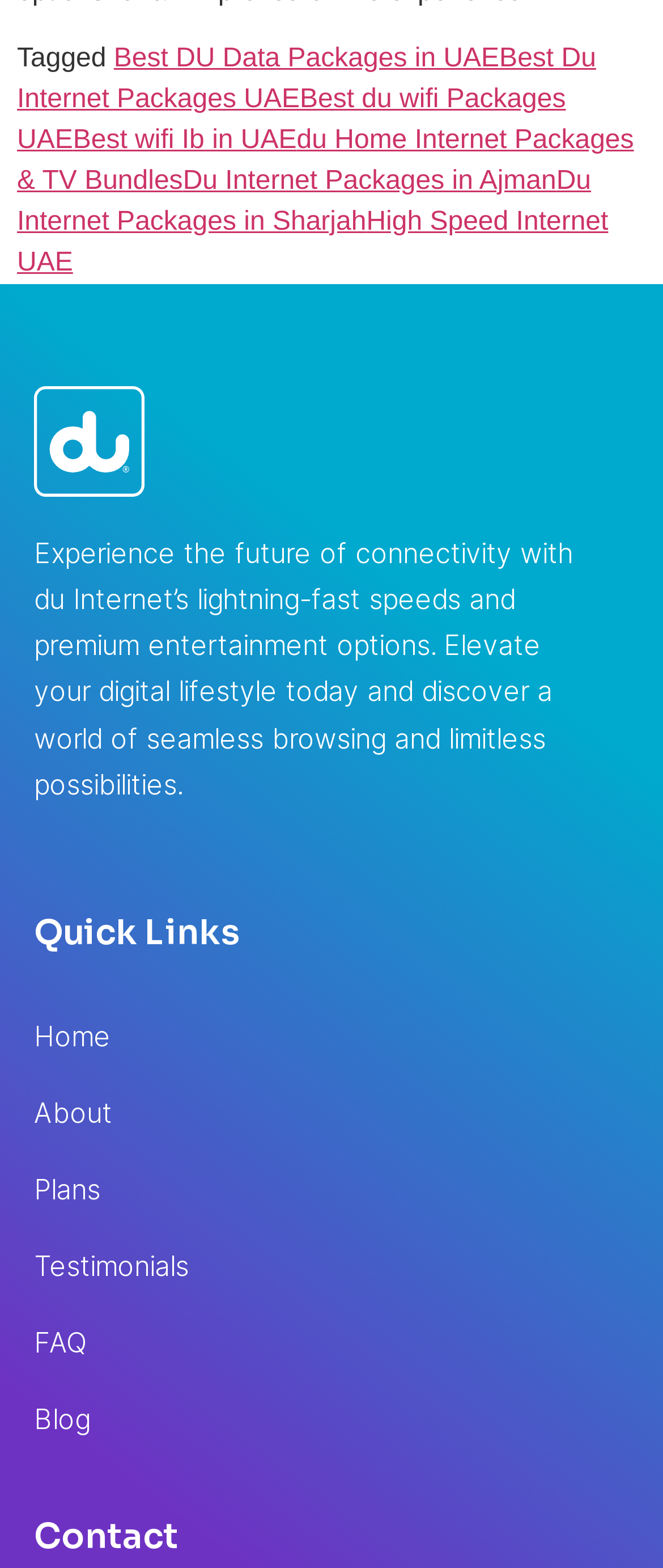Please find the bounding box for the following UI element description. Provide the coordinates in (top-left x, top-left y, bottom-right x, bottom-right y) format, with values between 0 and 1: Du Internet Packages in Sharjah

[0.026, 0.106, 0.892, 0.151]